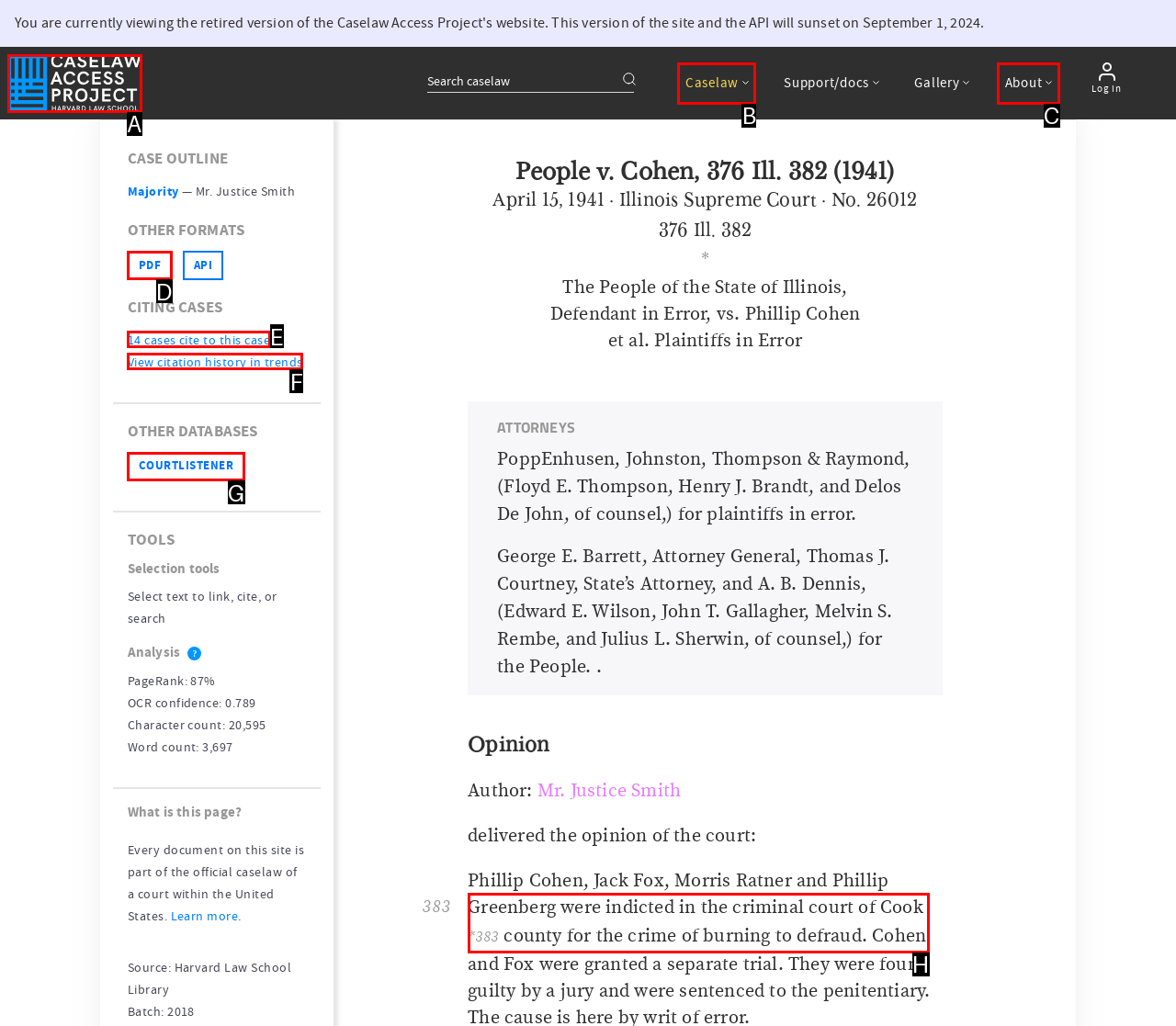Select the letter that aligns with the description: View citation history in trends. Answer with the letter of the selected option directly.

F